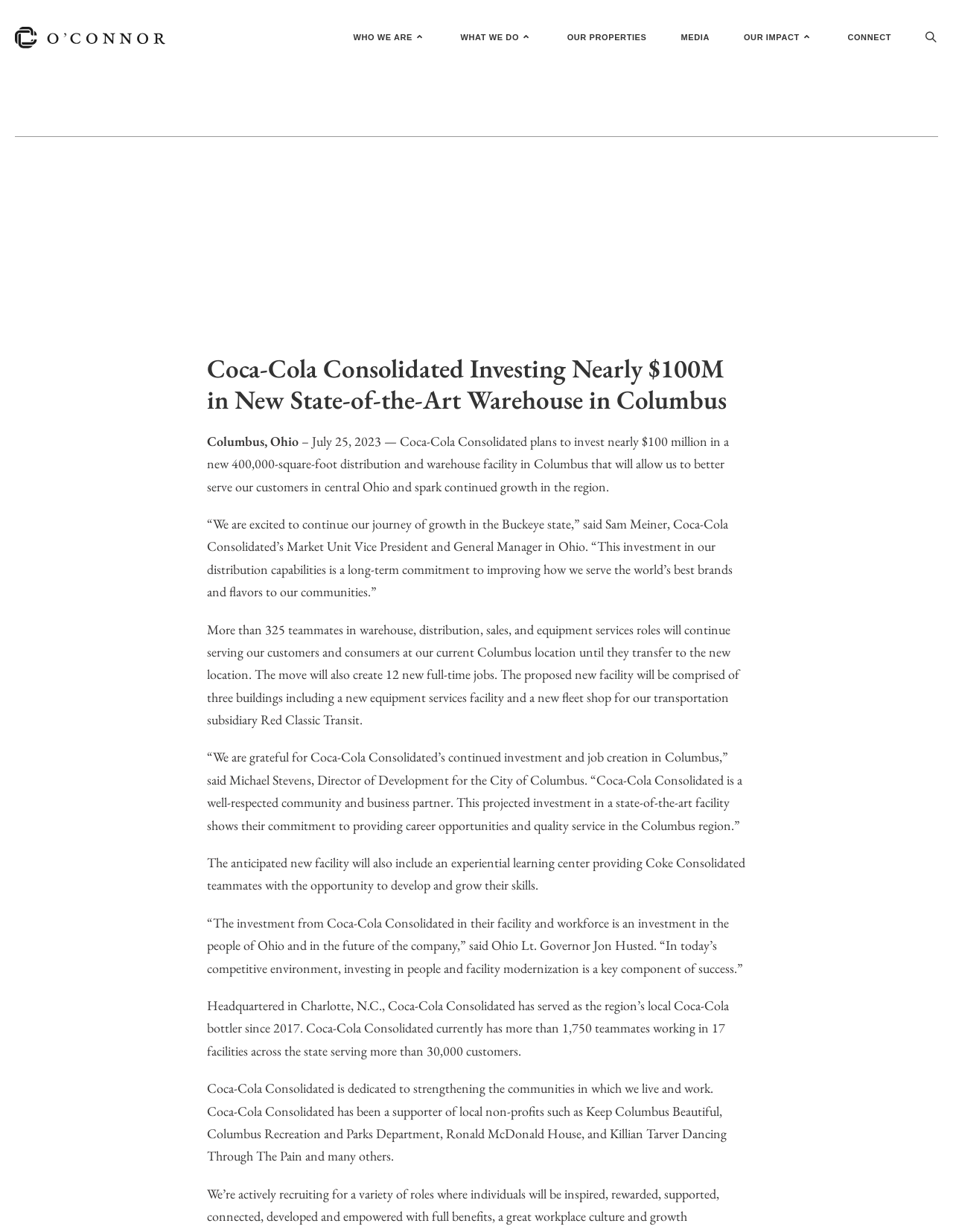Locate the bounding box coordinates of the item that should be clicked to fulfill the instruction: "Click WHO WE ARE link".

[0.357, 0.012, 0.461, 0.048]